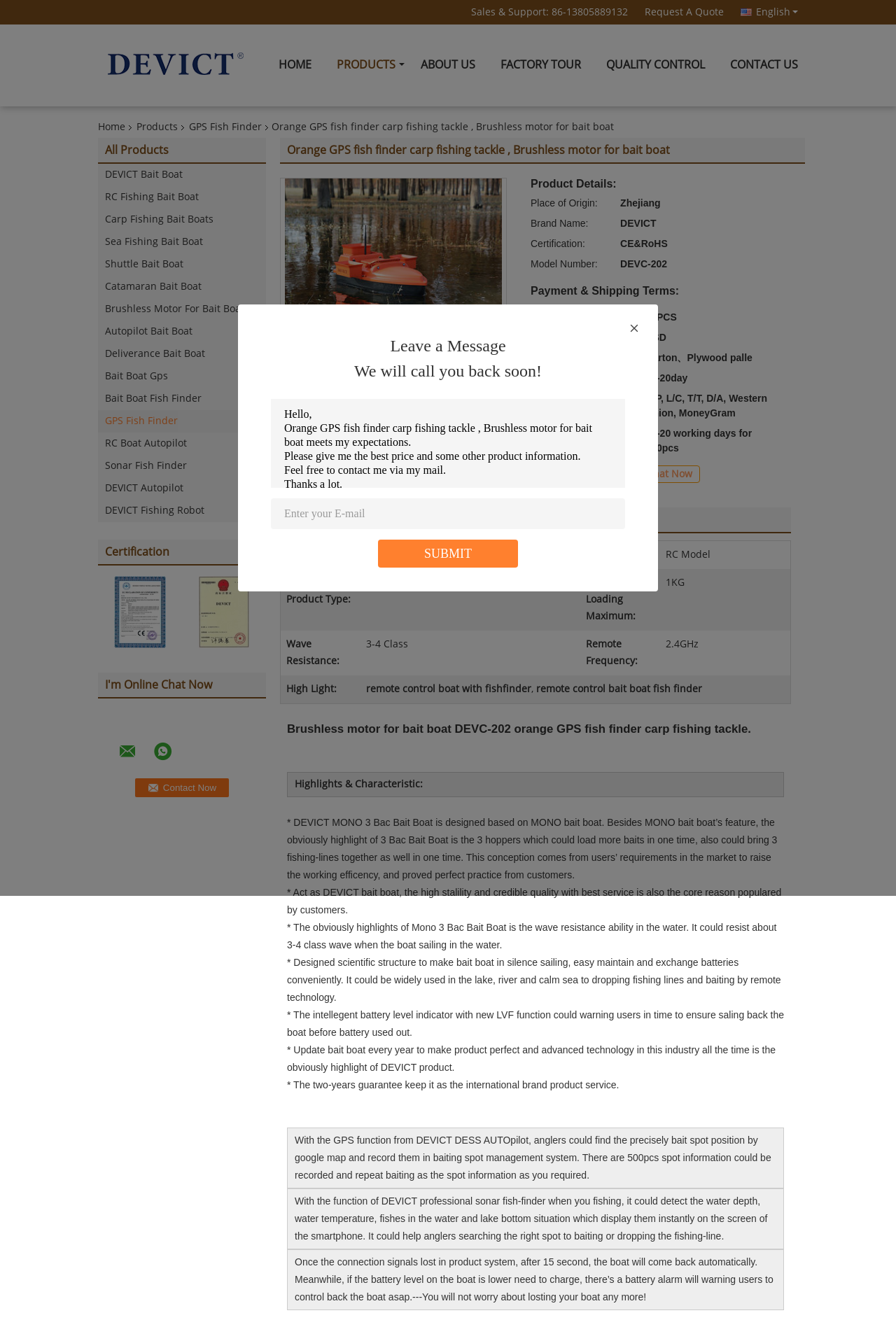Please answer the following question using a single word or phrase: What is the place of origin of the product?

Zhejiang